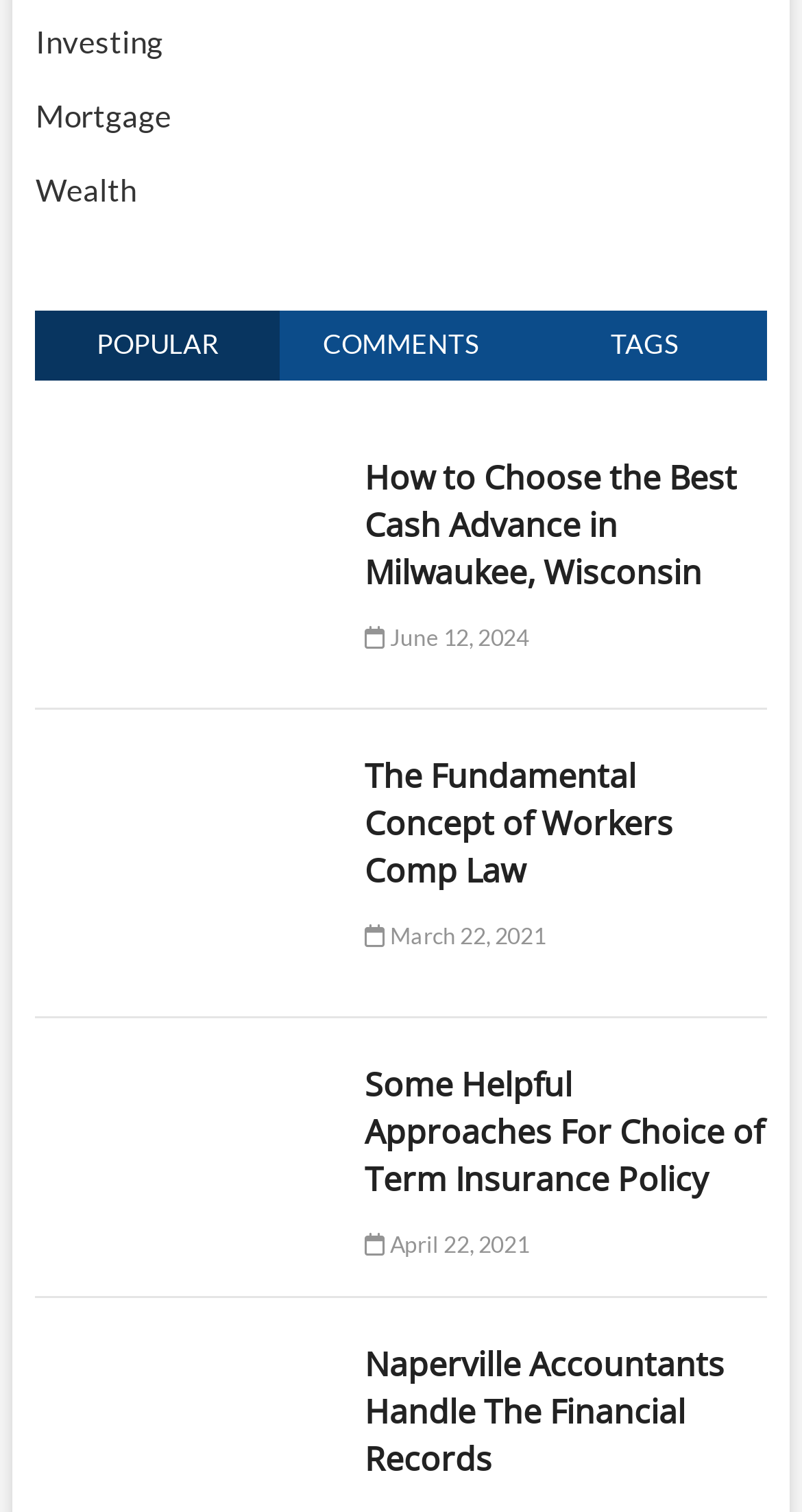Find the bounding box coordinates of the element you need to click on to perform this action: 'View The Fundamental Concept of Workers Comp Law'. The coordinates should be represented by four float values between 0 and 1, in the format [left, top, right, bottom].

[0.044, 0.5, 0.416, 0.525]